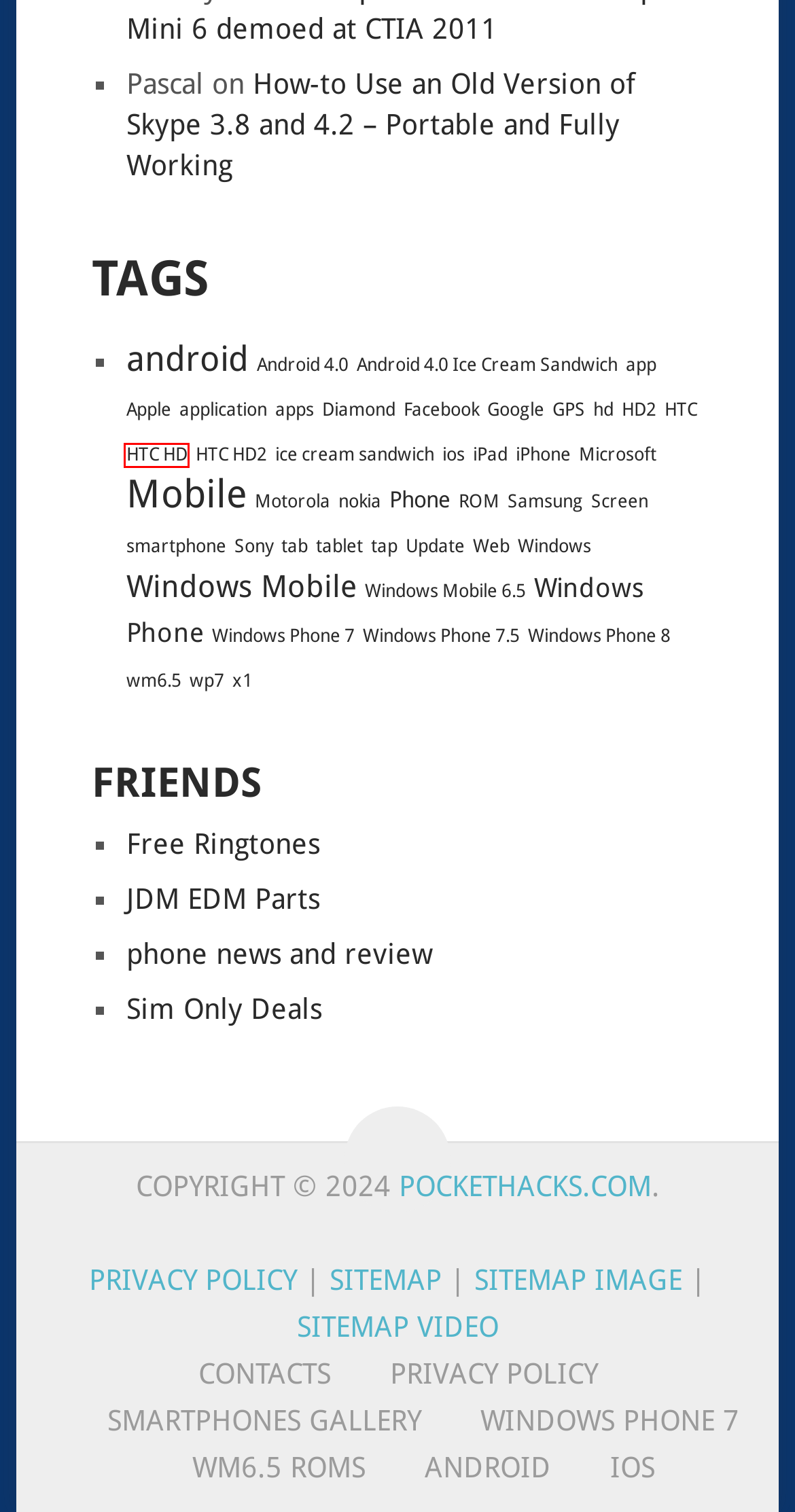You have a screenshot of a webpage with a red rectangle bounding box. Identify the best webpage description that corresponds to the new webpage after clicking the element within the red bounding box. Here are the candidates:
A. Apple - PocketHacks.com
B. Google - PocketHacks.com
C. Diamond - PocketHacks.com
D. wm6.5 - PocketHacks.com
E. Windows - PocketHacks.com
F. Windows Phone 7 - PocketHacks.com
G. HTC HD - PocketHacks.com
H. tablet - PocketHacks.com

G